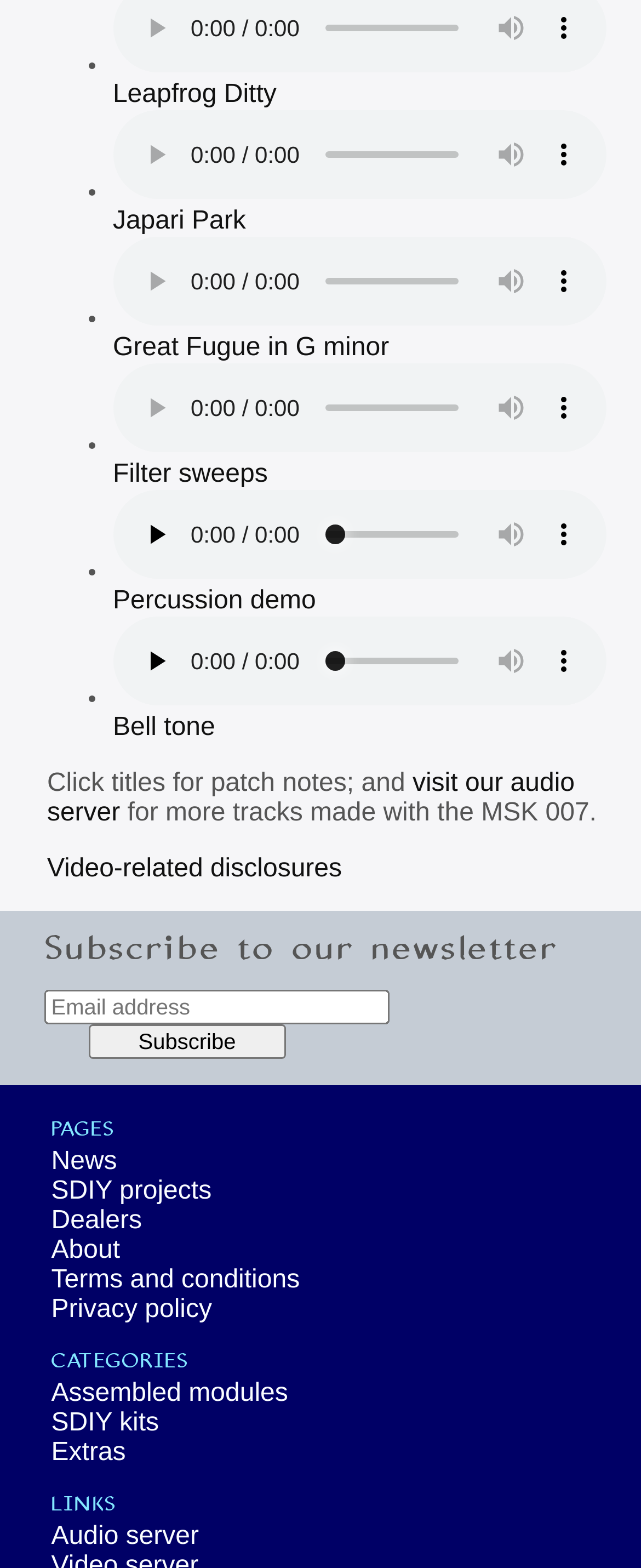Find the bounding box coordinates of the clickable area that will achieve the following instruction: "View the patch notes for Leapfrog Ditty".

[0.176, 0.052, 0.431, 0.07]